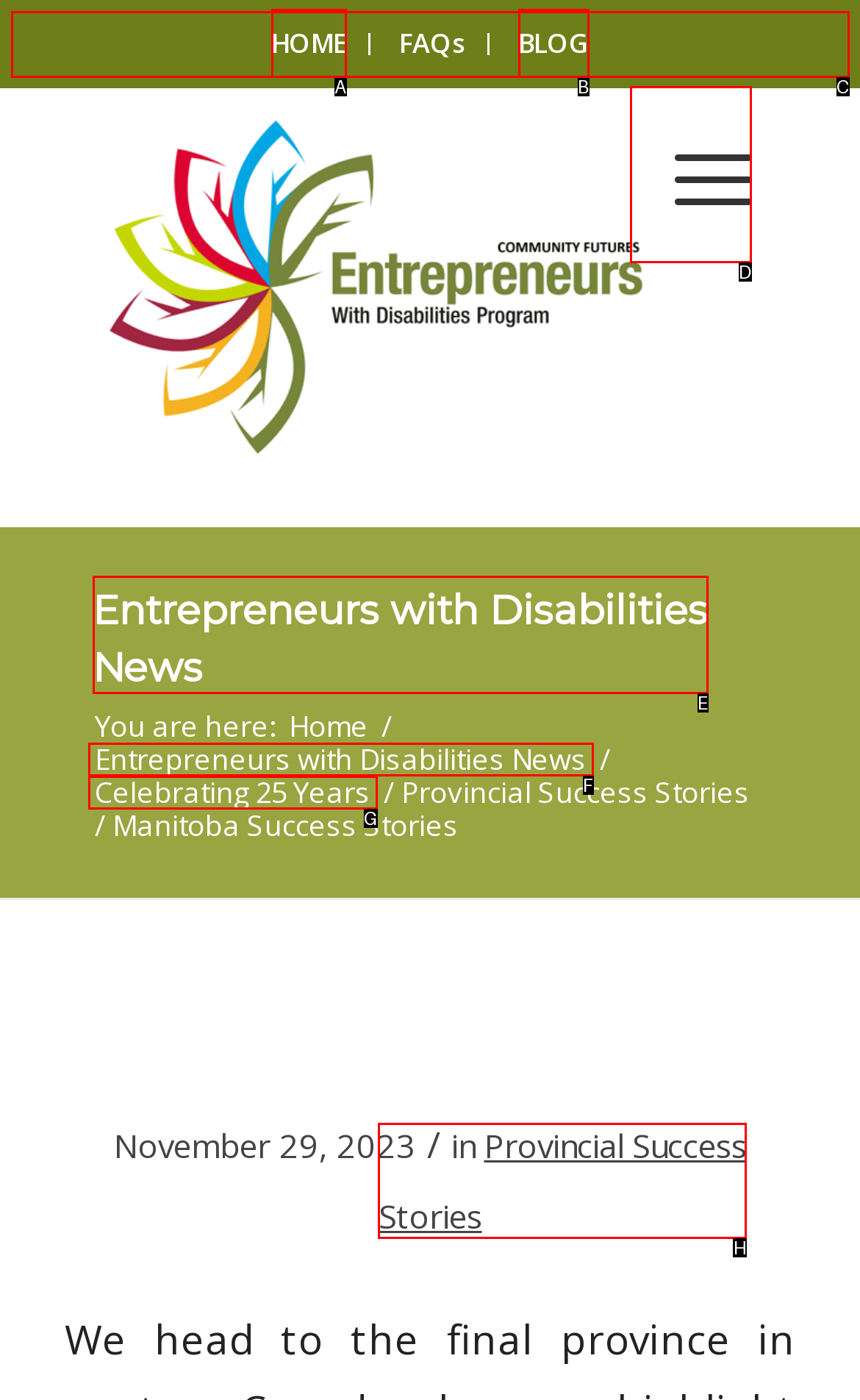Identify the letter corresponding to the UI element that matches this description: Celebrating 25 Years
Answer using only the letter from the provided options.

G